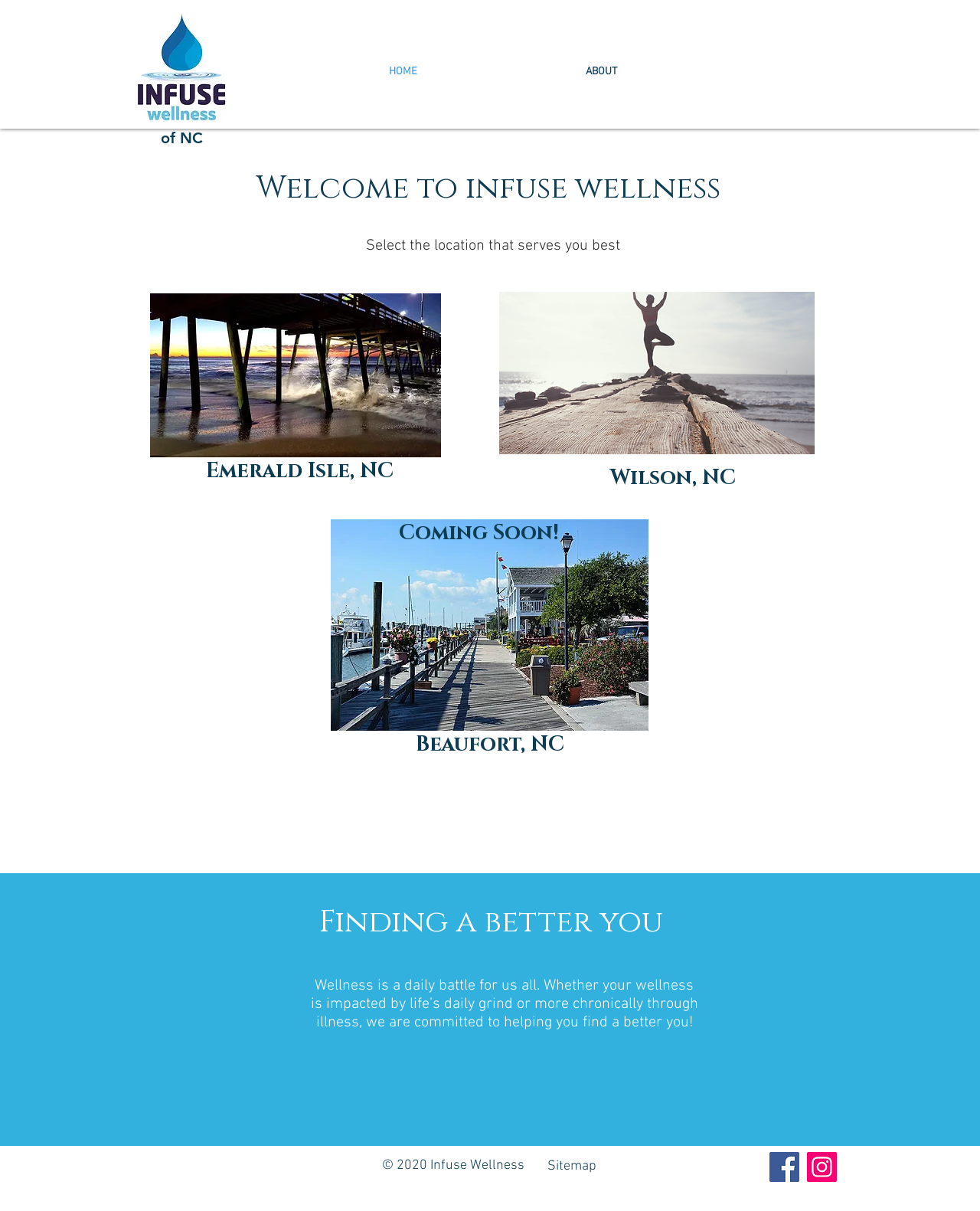Summarize the webpage with a detailed and informative caption.

The webpage is about Infuse Wellness, a company that specializes in Ketamine Infusion Therapy for chronic pain, acute migraines, and mood disorders. At the top left corner, there is a logo image with a white background. Next to it, there is a navigation menu with links to "HOME" and "ABOUT".

Below the navigation menu, there is a main section that takes up most of the page. It starts with a heading that reads "of NC" and another heading that welcomes users to Infuse Wellness. 

Underneath, there are three sections that allow users to select their location. The first section features an image of a pier at sunrise, with a heading that reads "Emerald Isle, NC" and a link to the same location. The second section has an image of a building, with a heading that reads "Wilson, NC" and a link to the same location. The third section has an image of a cityscape, with a heading that reads "Coming Soon!" and a link to Beaufort, NC.

Further down, there is a heading that reads "Finding a better you" and a paragraph of text that discusses the importance of wellness and the company's commitment to helping users find a better version of themselves.

At the bottom of the page, there is a footer section that contains copyright information, a link to the sitemap, and a social bar with links to Facebook and Instagram.